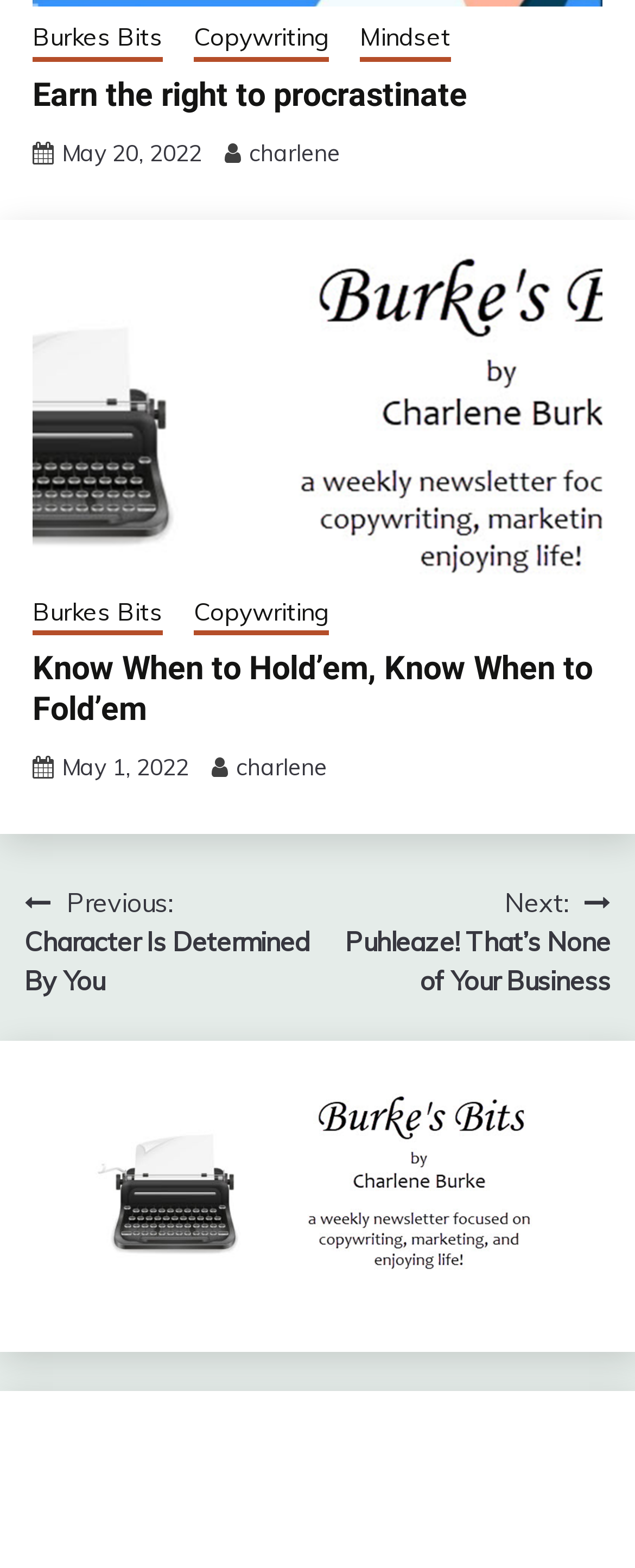Please determine the bounding box coordinates for the element that should be clicked to follow these instructions: "Click on the 'Copywriting' link".

[0.305, 0.013, 0.518, 0.039]